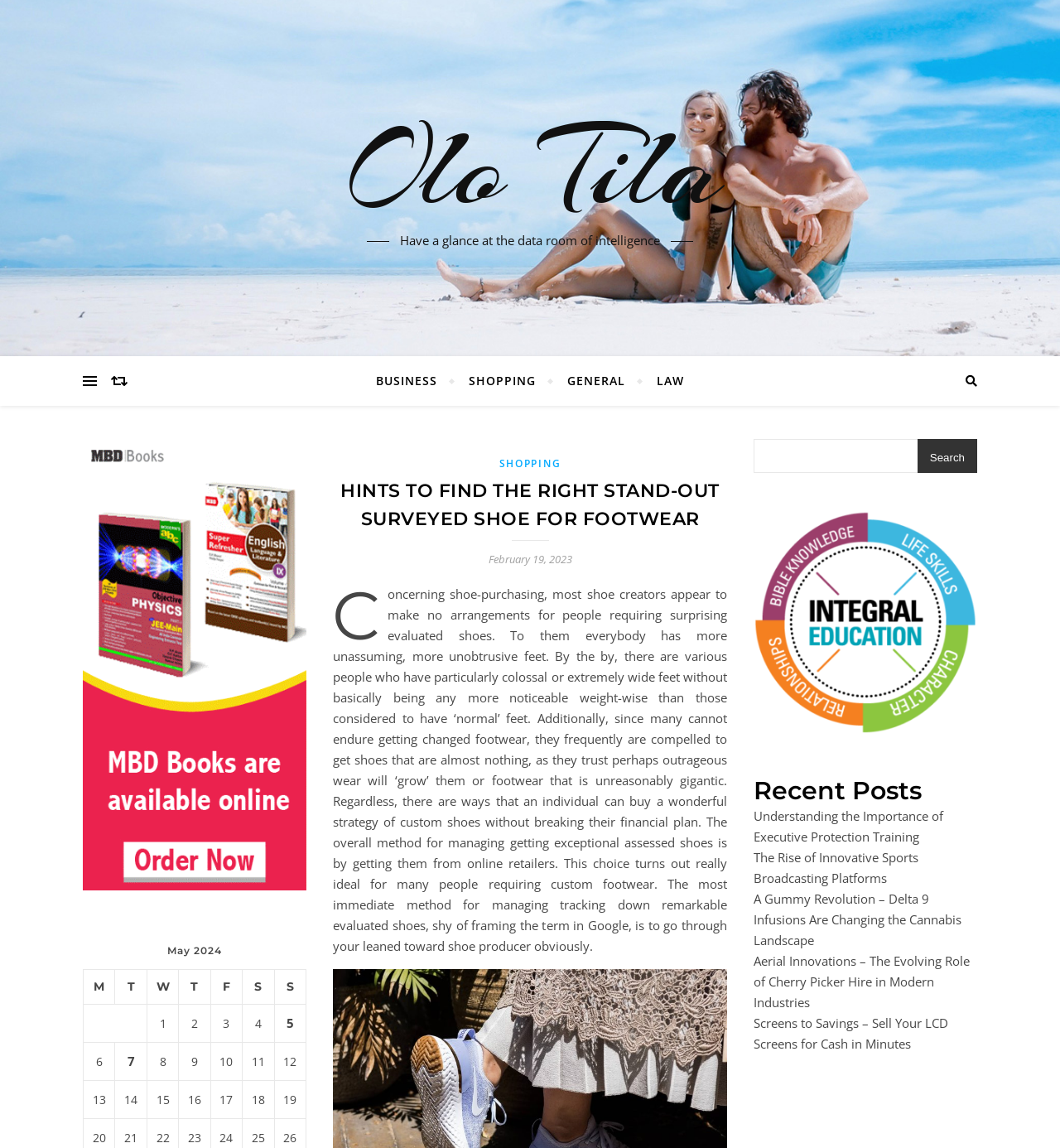Examine the image and give a thorough answer to the following question:
How many recent posts are listed?

I counted the number of links under the 'Recent Posts' heading, and there are 5 recent posts listed.